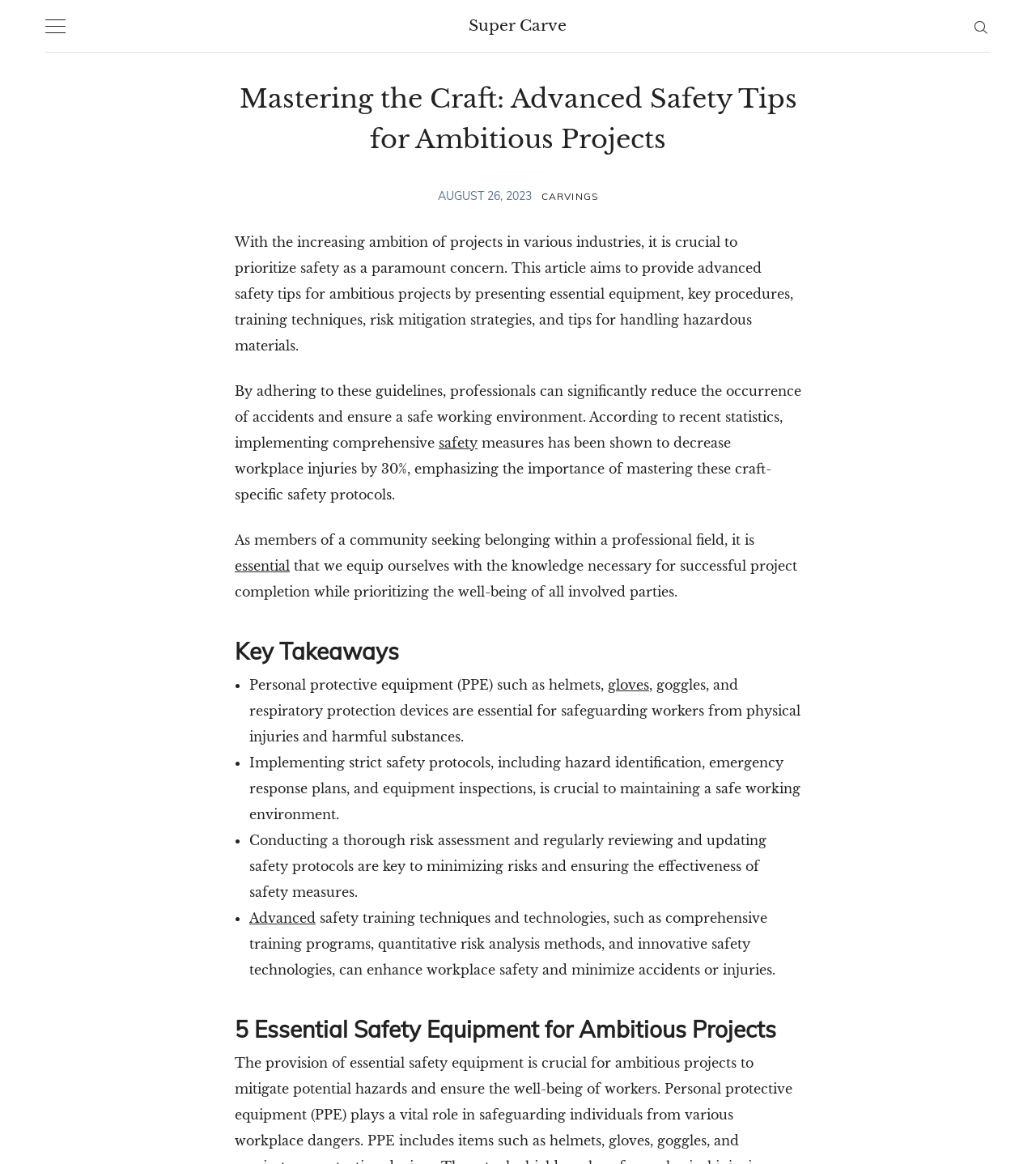Describe all the visual and textual components of the webpage comprehensively.

The webpage is an article titled "Mastering the Craft: Advanced Safety Tips for Ambitious Projects" from Super Carve. At the top, there is a link to the website's homepage, accompanied by a small icon. Below this, there is a search box where users can type and hit enter. 

On the left side, there is a small image, and on the right side, there is another small image with a link. The main content of the article starts with a heading, followed by a time stamp indicating the publication date, August 26, 2023. 

The article's introduction explains the importance of prioritizing safety in ambitious projects, citing the need to reduce accidents and ensure a safe working environment. The text is divided into paragraphs, with links to related topics such as "safety" and "essential" scattered throughout. 

The article then presents key takeaways, organized as a list with bullet points. Each point discusses a crucial aspect of safety, including personal protective equipment, safety protocols, risk assessment, and advanced safety training techniques. 

Finally, the article concludes with a heading, "5 Essential Safety Equipment for Ambitious Projects", which likely introduces a list of necessary safety equipment for such projects.